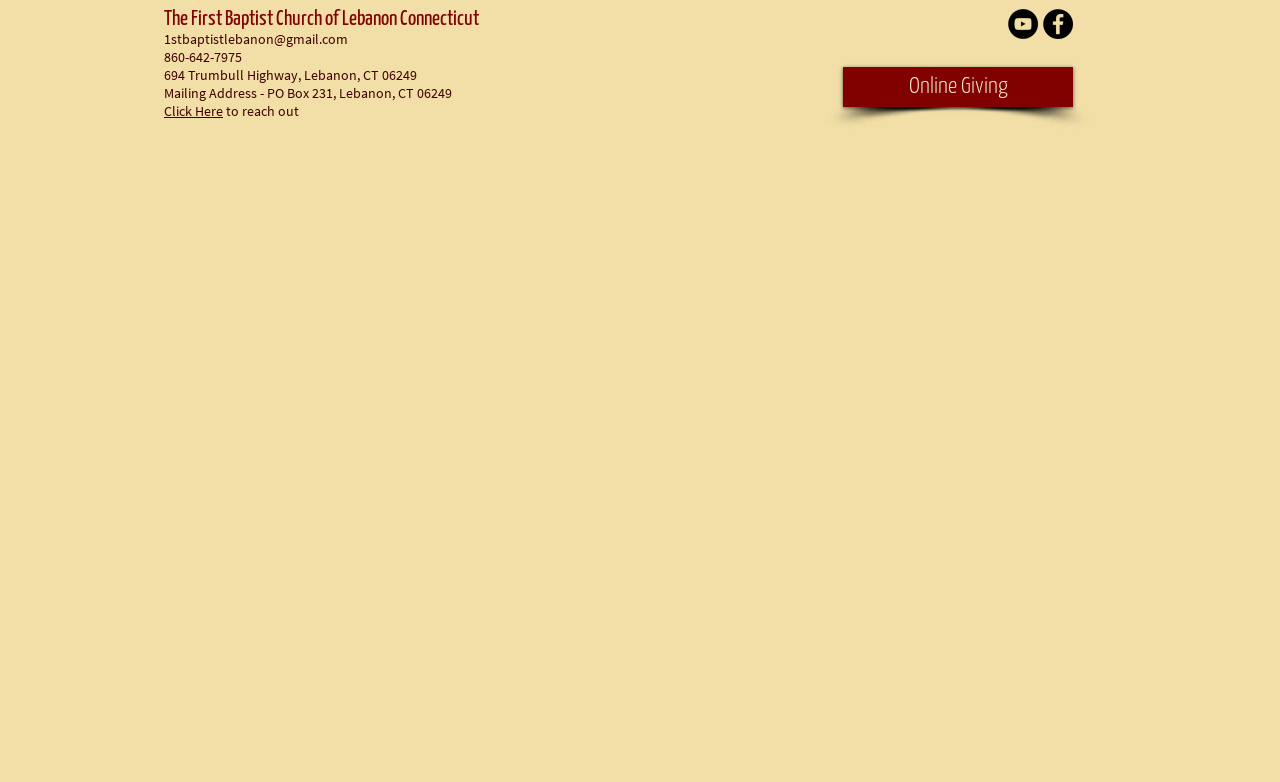Given the element description "1stbaptistlebanon@gmail.com" in the screenshot, predict the bounding box coordinates of that UI element.

[0.128, 0.038, 0.272, 0.061]